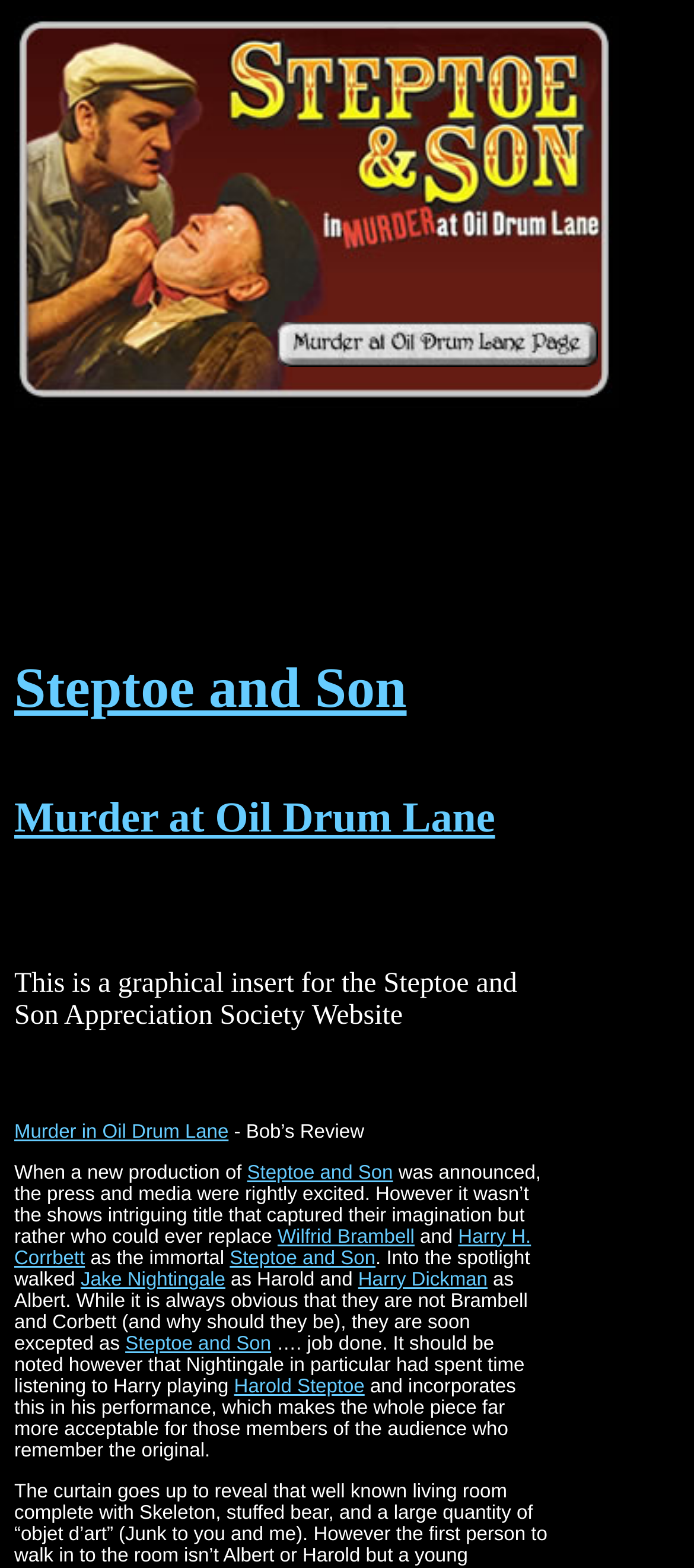What is the name of the TV show?
Please use the image to provide a one-word or short phrase answer.

Steptoe and Son